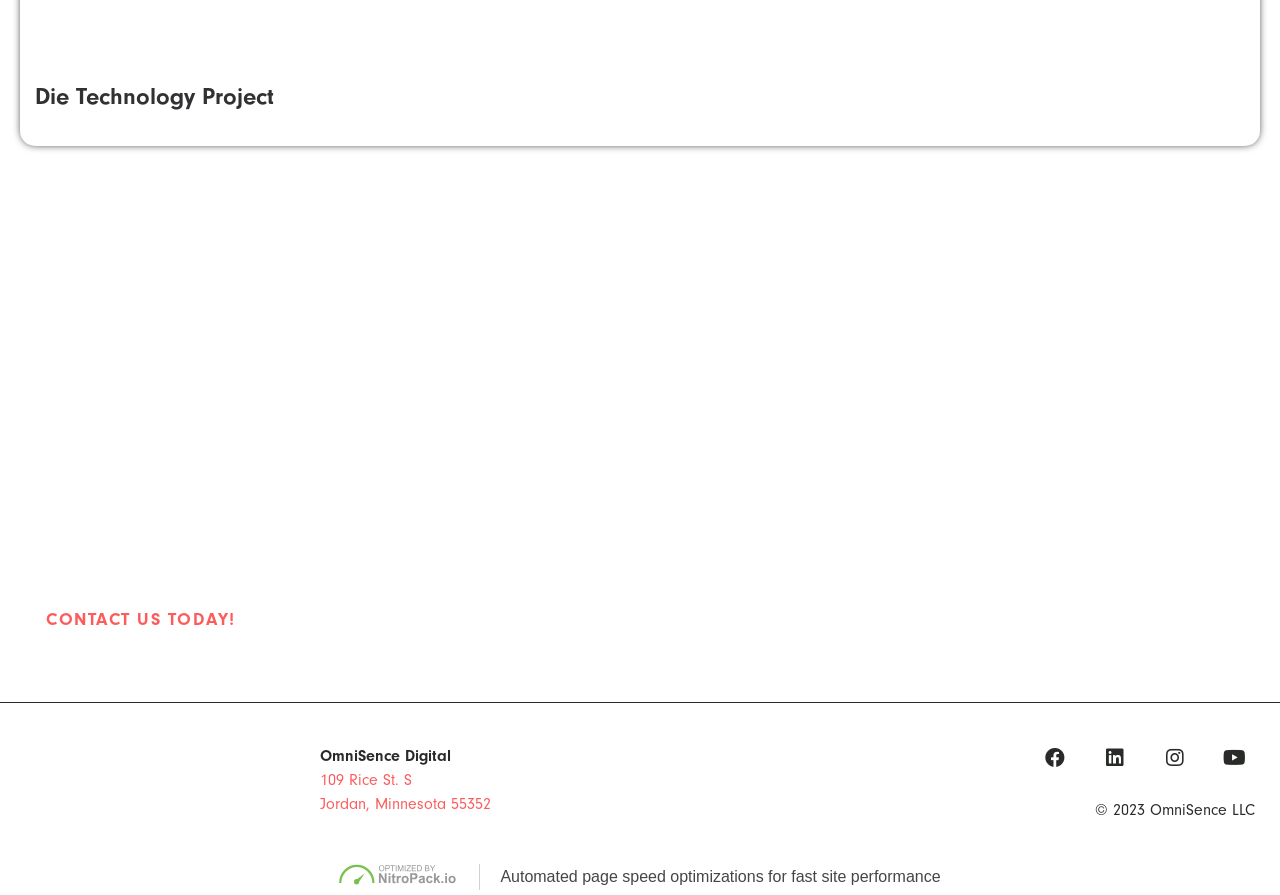Based on the element description Contact Us Today!, identify the bounding box of the UI element in the given webpage screenshot. The coordinates should be in the format (top-left x, top-left y, bottom-right x, bottom-right y) and must be between 0 and 1.

[0.036, 0.68, 0.184, 0.703]